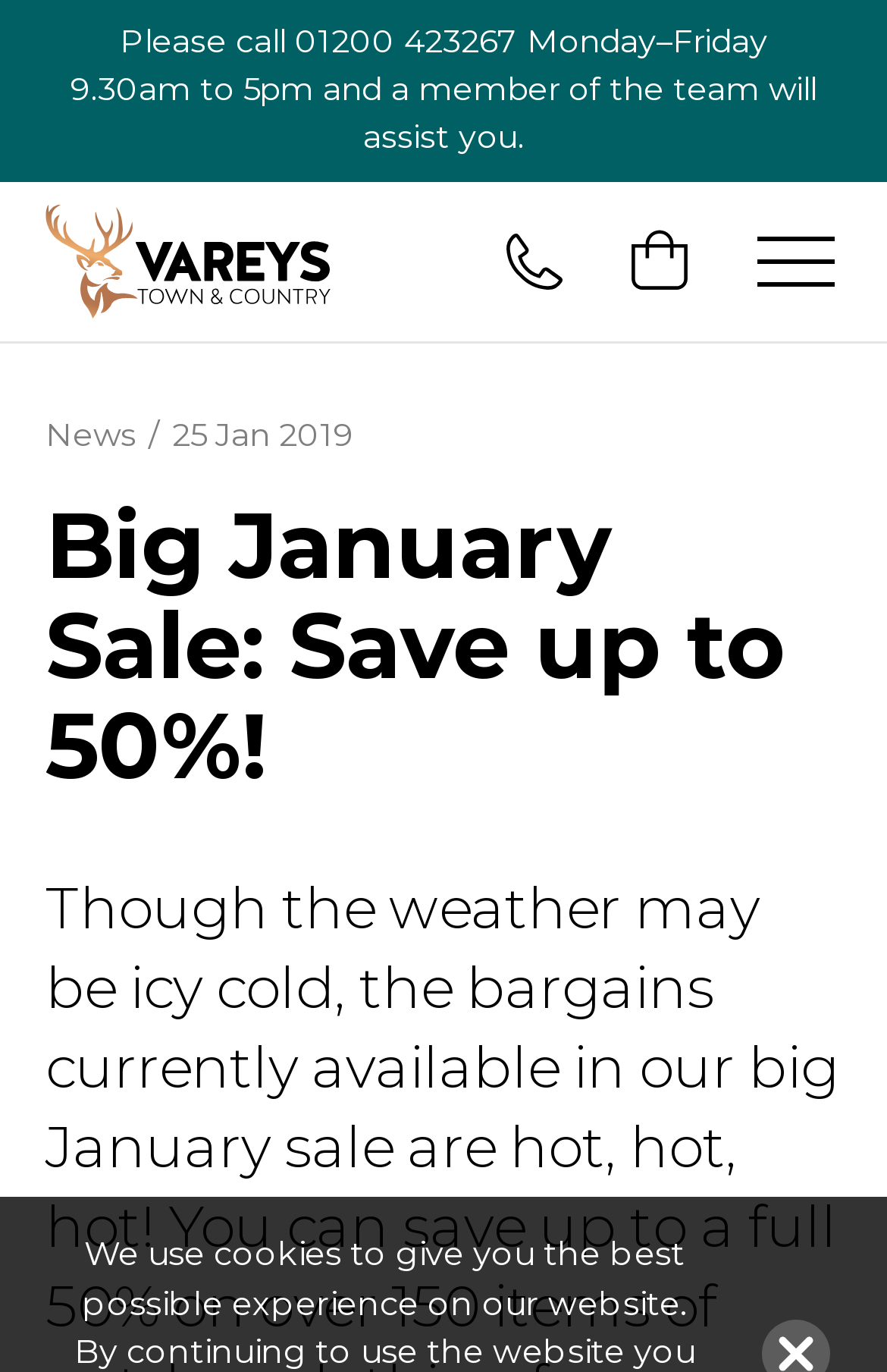Describe every aspect of the webpage in a detailed manner.

The webpage is about a big January sale, offering discounts on branded outdoor clothing. At the top, there is a prominent heading that reads "Big January Sale: Save up to 50%!".

Below the heading, there is a section with contact information. It includes a static text "Please call" followed by a link to a phone number "01200 423267". Next to it, there is a brief description of the available call hours and assistance.

To the left of the contact information, there is a link to "Vareys Town & Country" accompanied by an image with the same name. 

On the right side, there is a layout table with two links, one with no text and the other with the text "0". Below the table, there is a button with no text.

Further down, there is a section with a link to "News /" and a static text "25 Jan 2019", which appears to be a news article or a blog post.